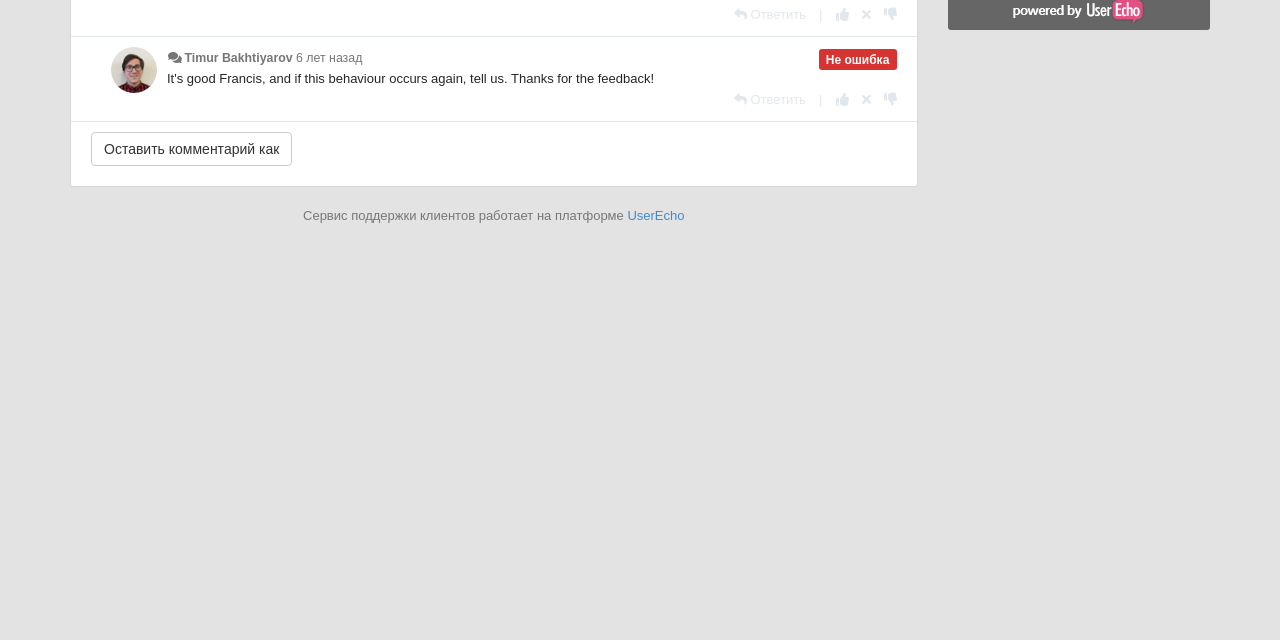Please find the bounding box for the following UI element description. Provide the coordinates in (top-left x, top-left y, bottom-right x, bottom-right y) format, with values between 0 and 1: UserEcho

[0.49, 0.325, 0.535, 0.349]